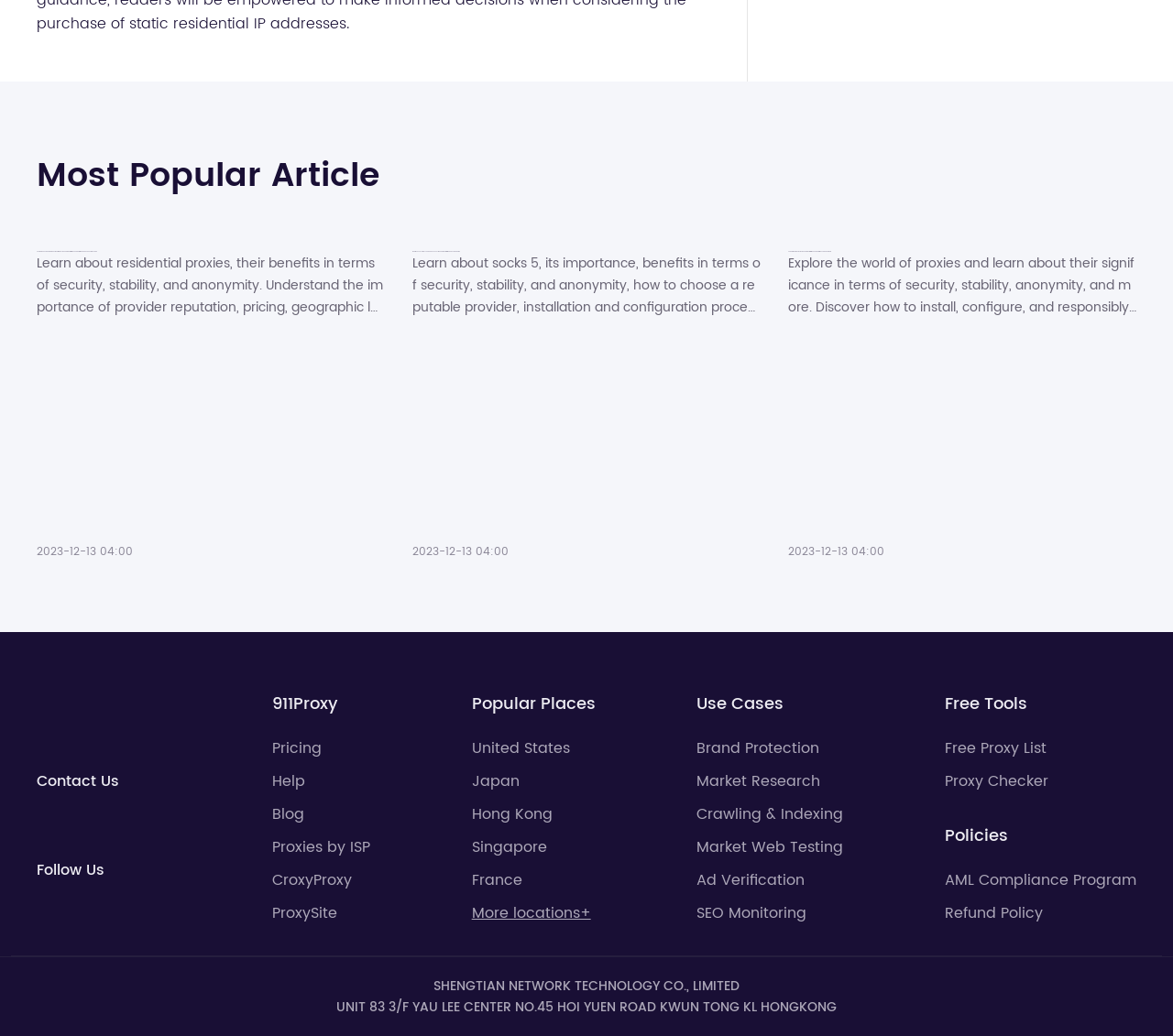Respond to the following question with a brief word or phrase:
What is the company name of the website owners?

SHENGTIAN NETWORK TECHNOLOGY CO., LIMITED